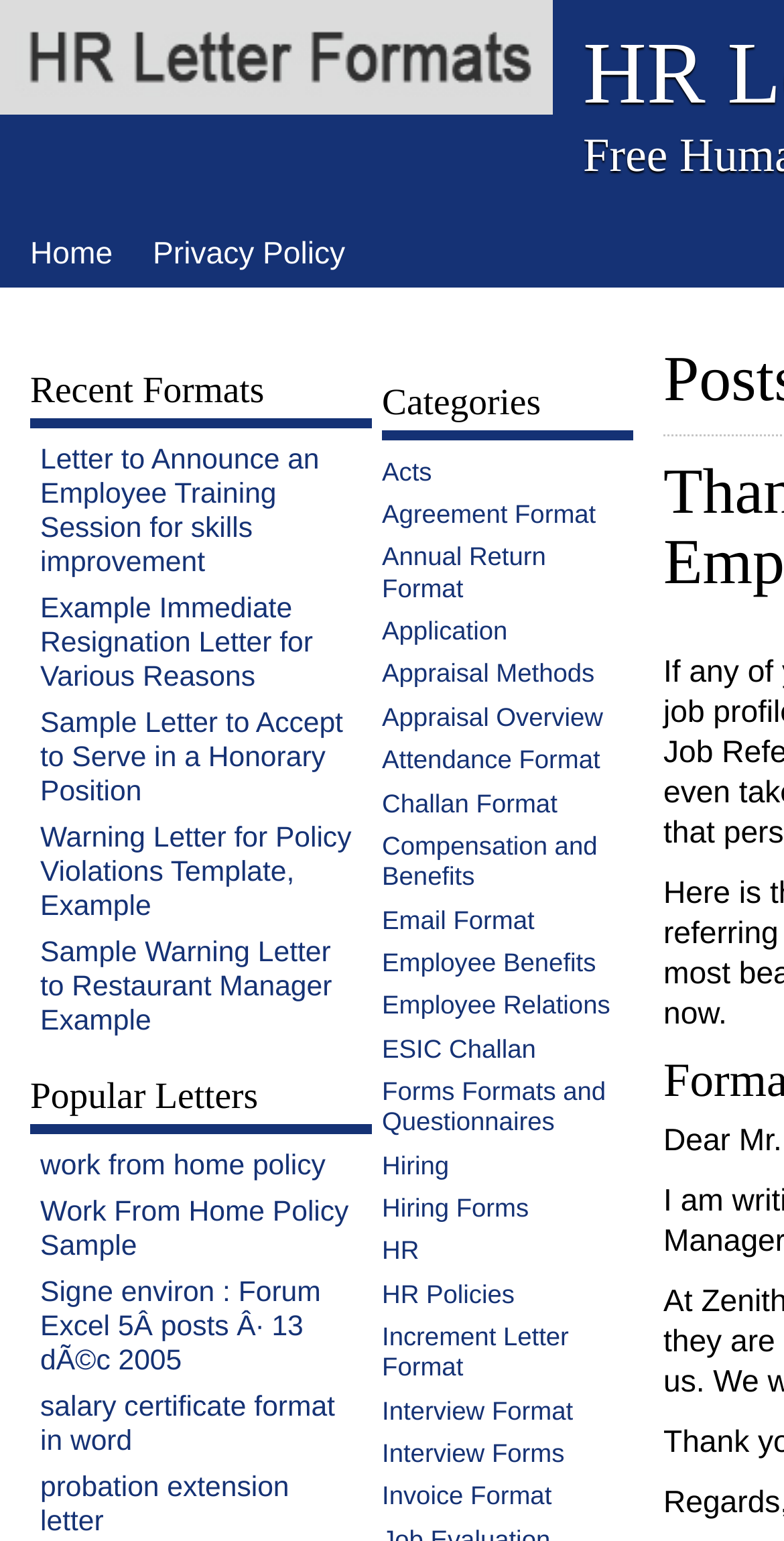Locate the bounding box coordinates of the clickable area to execute the instruction: "Search for topics". Provide the coordinates as four float numbers between 0 and 1, represented as [left, top, right, bottom].

None